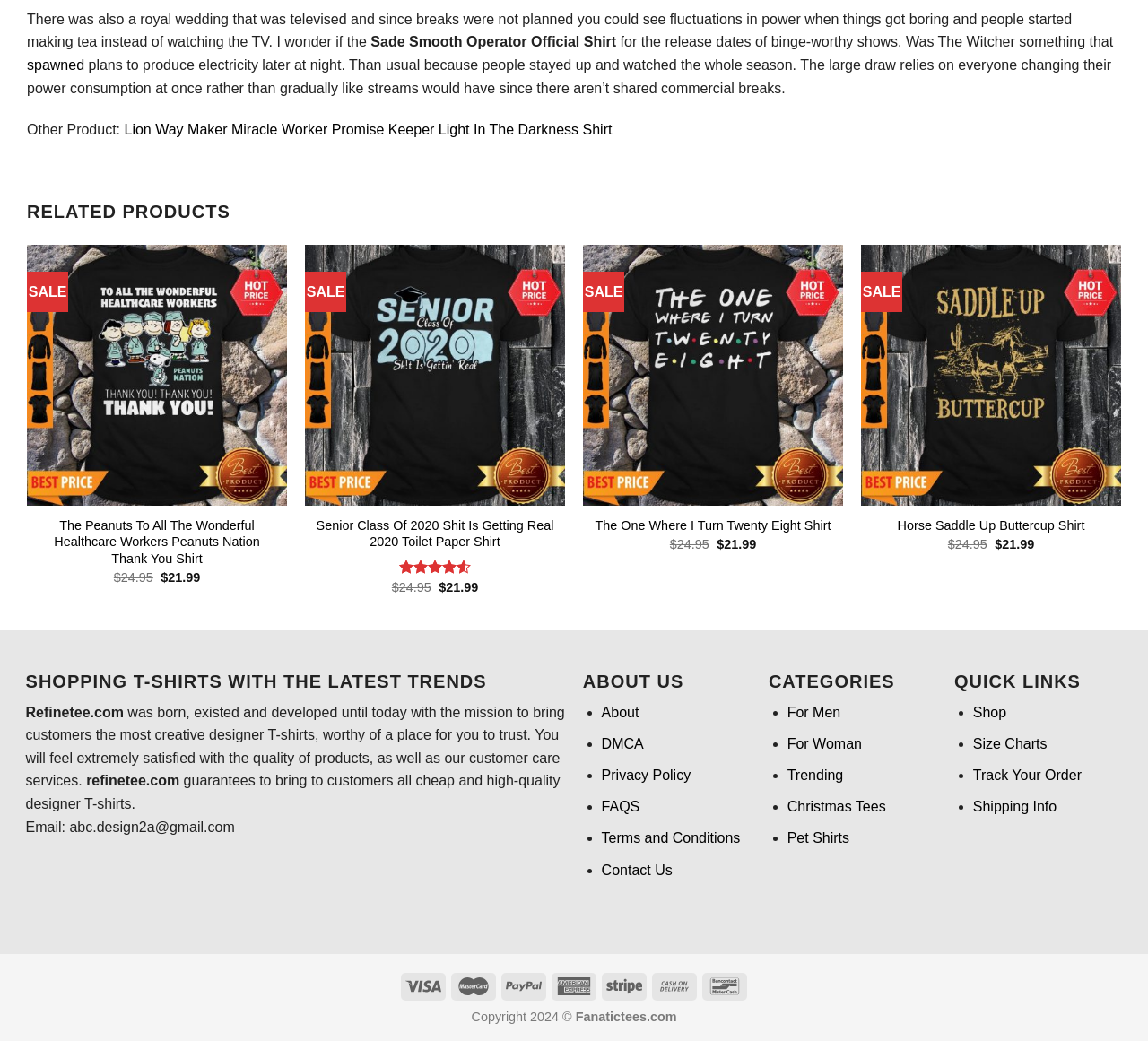What is the email address of Refinetee.com?
Examine the image closely and answer the question with as much detail as possible.

The email address of Refinetee.com is stated in the 'ABOUT US' section of the webpage, which provides contact information for the company.